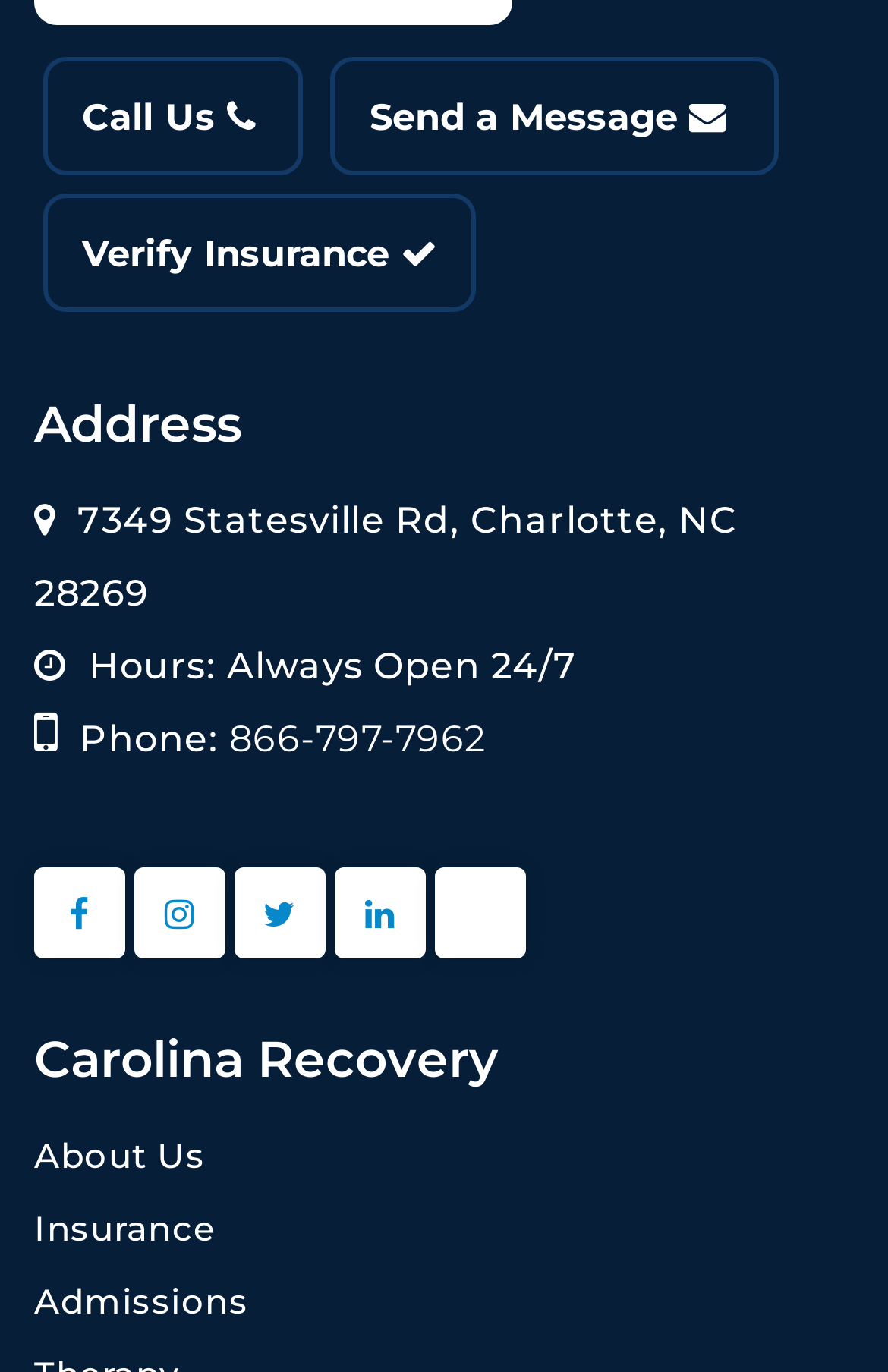Determine the bounding box coordinates for the HTML element mentioned in the following description: "aria-label="google_icon"". The coordinates should be a list of four floats ranging from 0 to 1, represented as [left, top, right, bottom].

[0.377, 0.633, 0.479, 0.699]